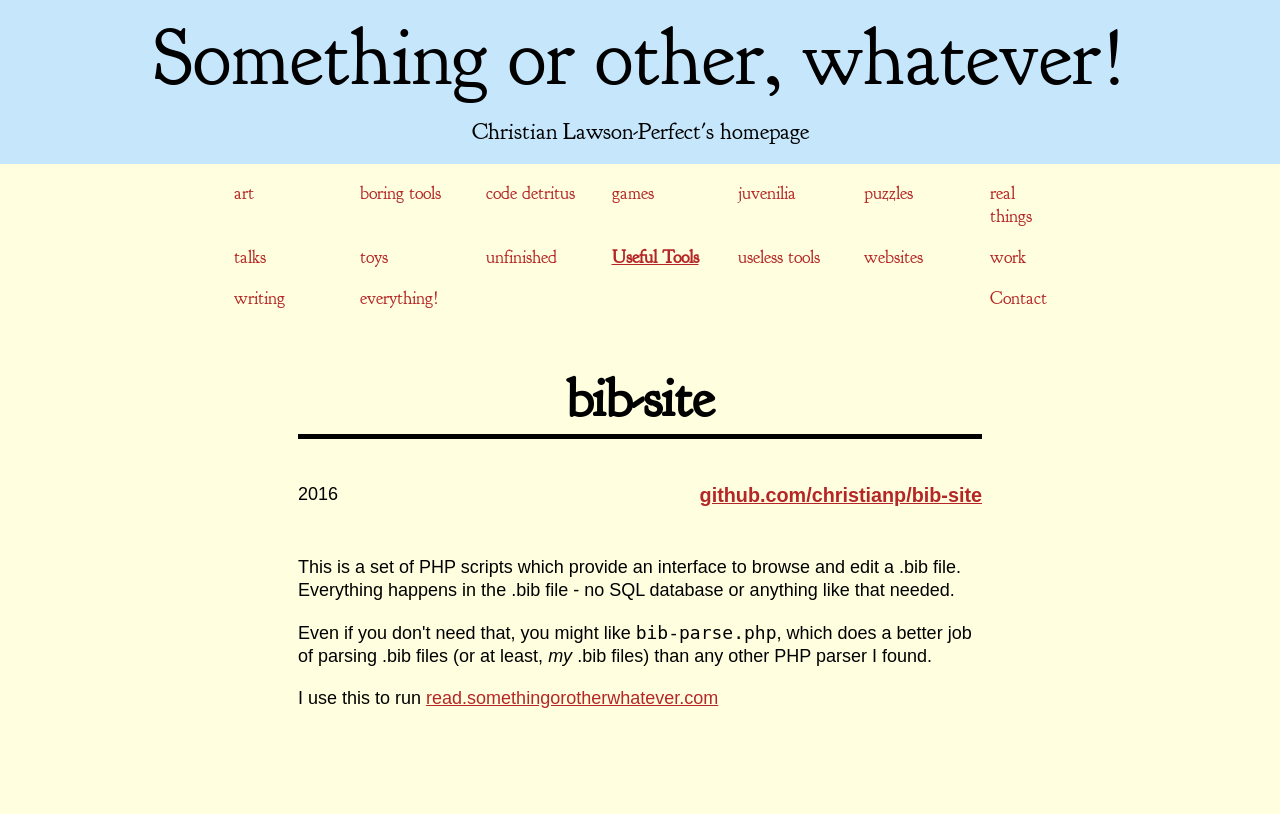What year is mentioned on the webpage?
Look at the image and respond with a one-word or short phrase answer.

2016